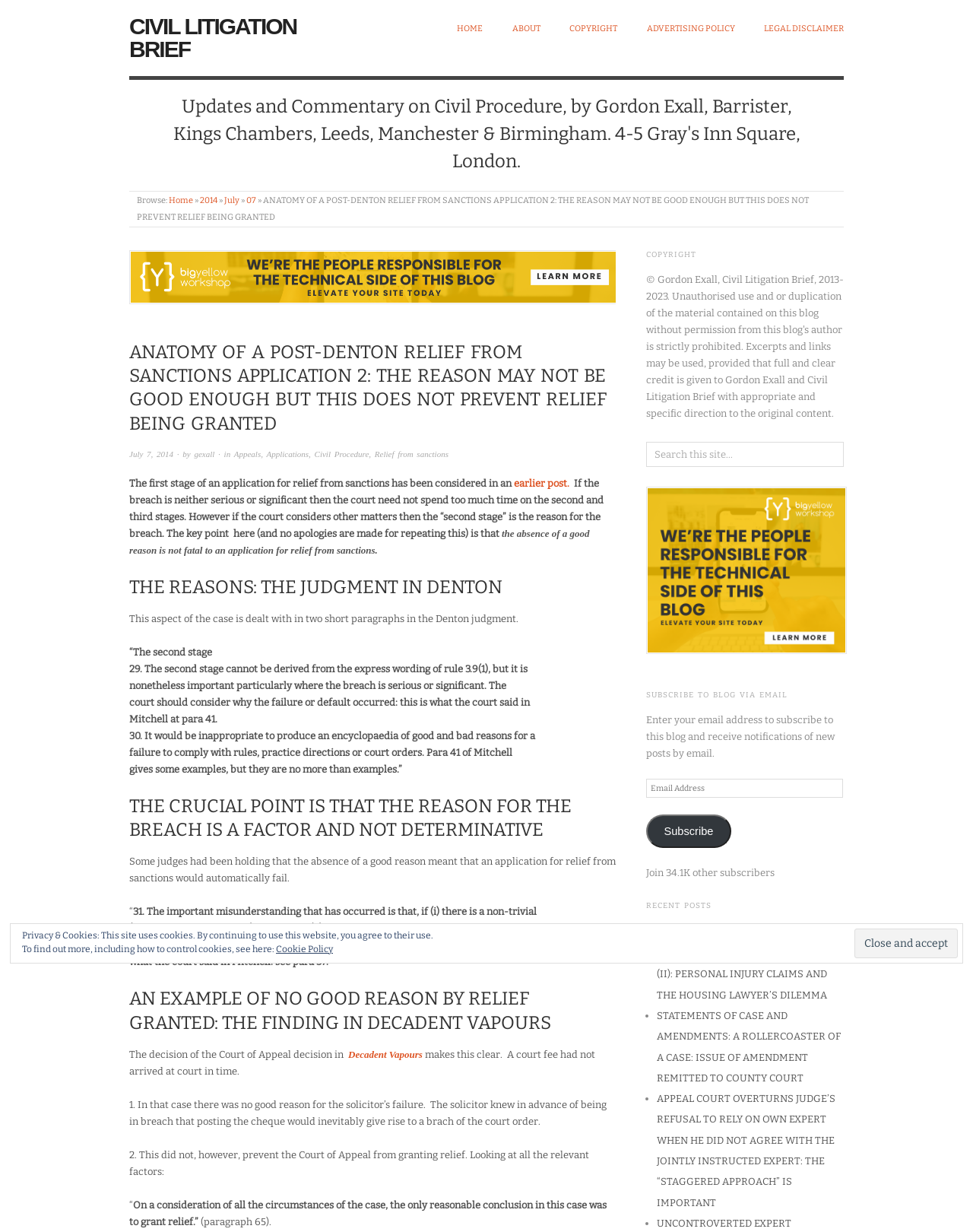Can you find and generate the webpage's heading?

ANATOMY OF A POST-DENTON RELIEF FROM SANCTIONS APPLICATION 2: THE REASON MAY NOT BE GOOD ENOUGH BUT THIS DOES NOT PREVENT RELIEF BEING GRANTED